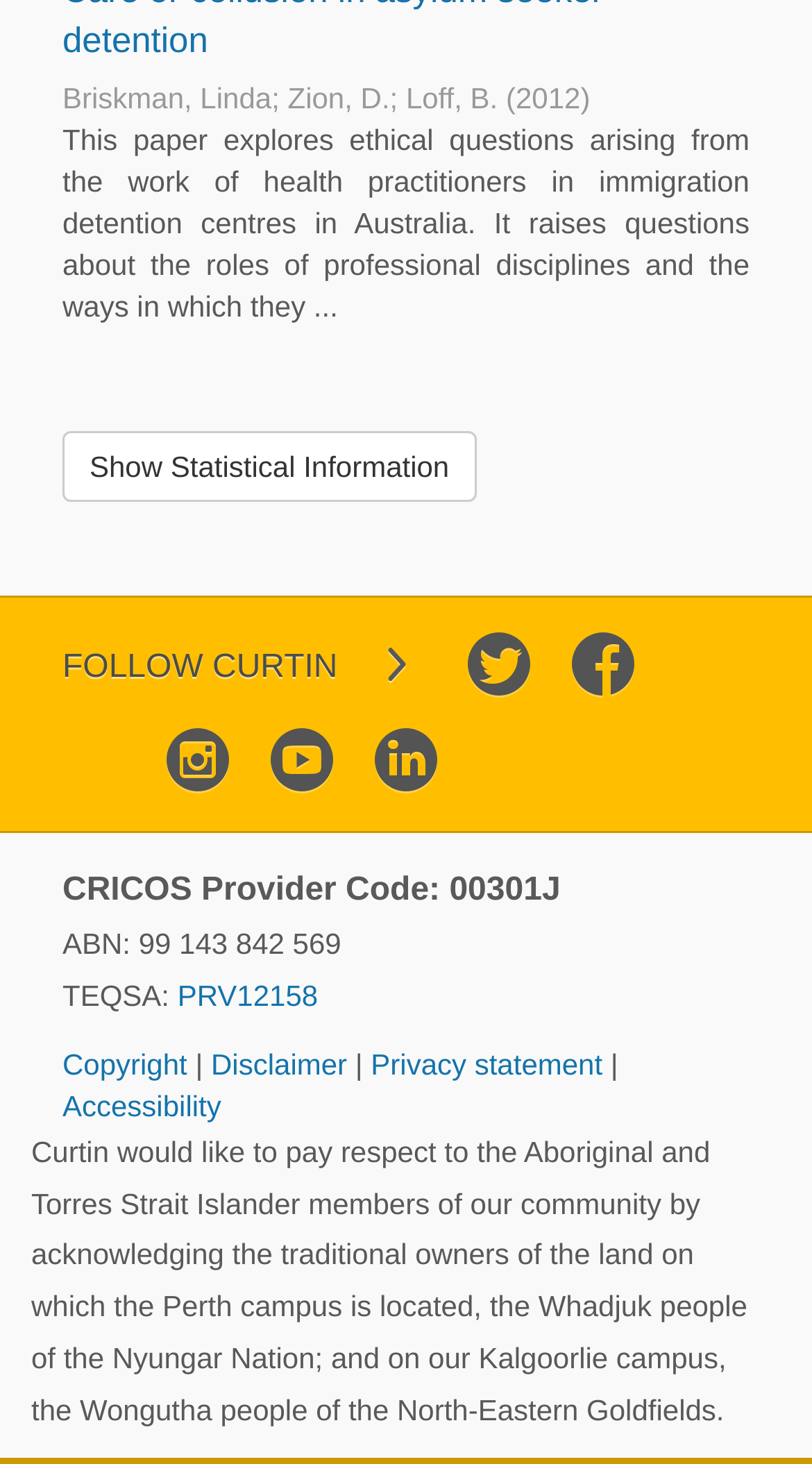Determine the bounding box coordinates for the HTML element mentioned in the following description: "Show Statistical Information". The coordinates should be a list of four floats ranging from 0 to 1, represented as [left, top, right, bottom].

[0.077, 0.295, 0.587, 0.343]